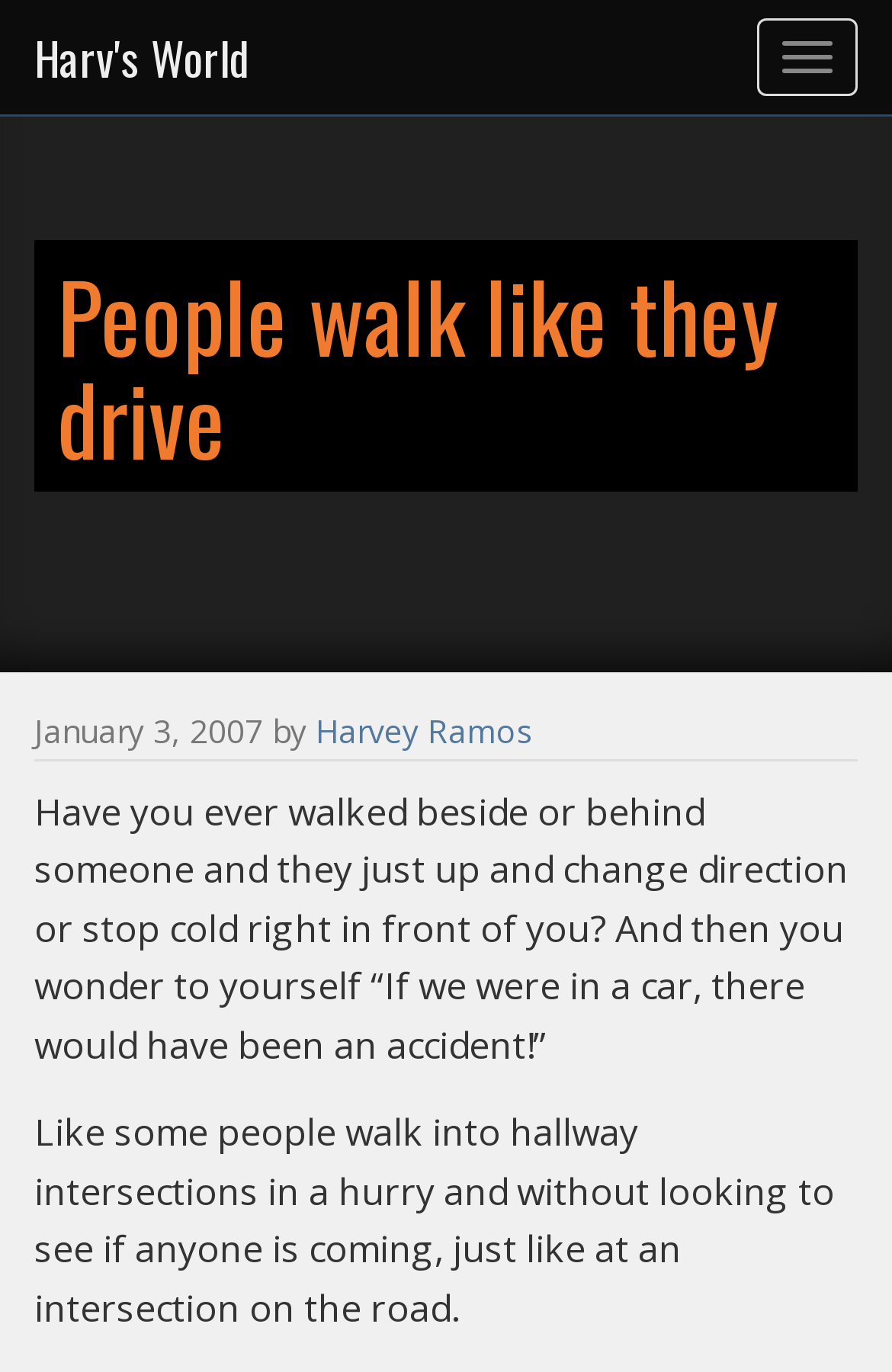Who is the author of this article?
Please answer using one word or phrase, based on the screenshot.

Harvey Ramos